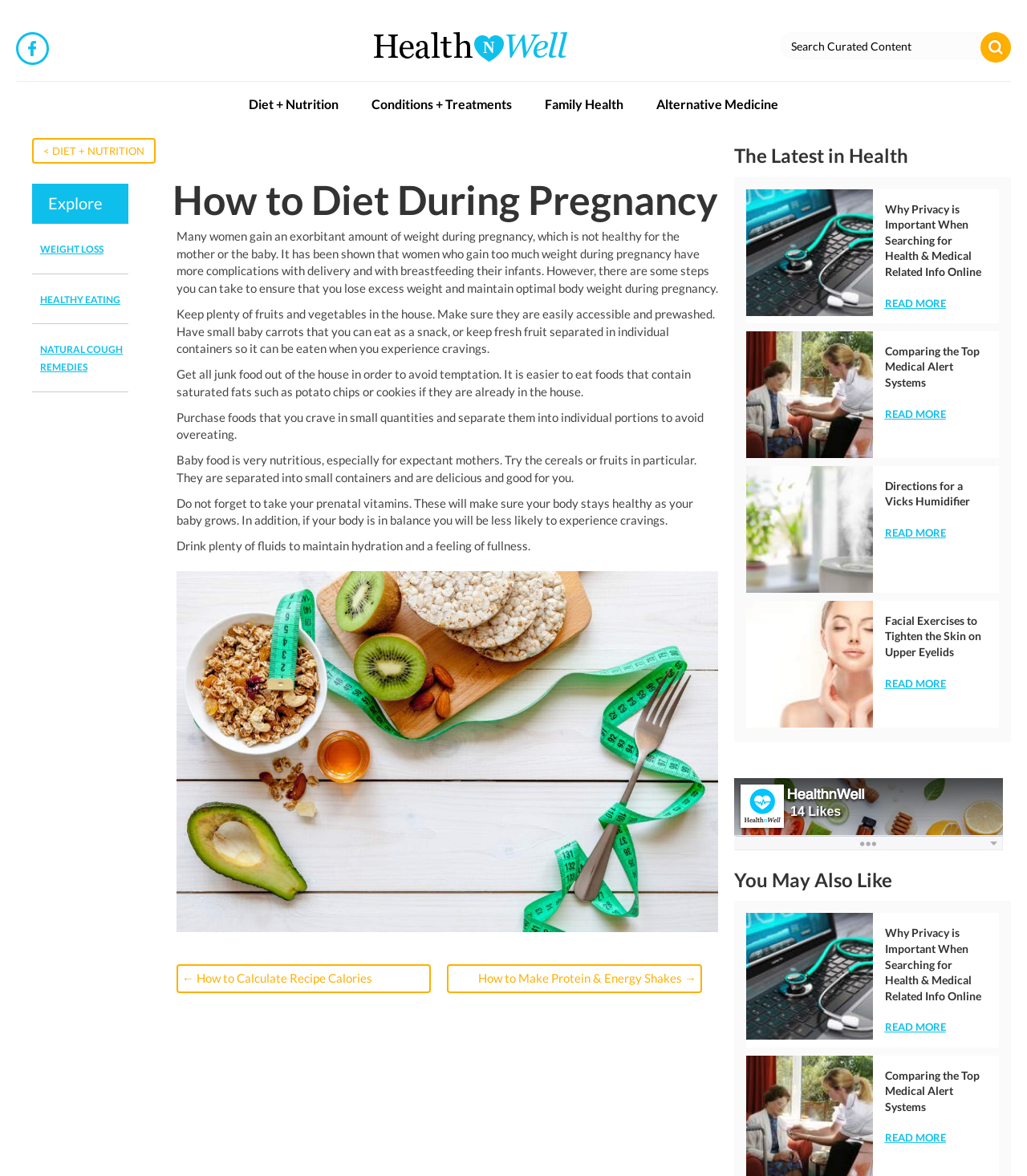Determine the coordinates of the bounding box that should be clicked to complete the instruction: "Explore WEIGHT LOSS". The coordinates should be represented by four float numbers between 0 and 1: [left, top, right, bottom].

[0.039, 0.207, 0.101, 0.217]